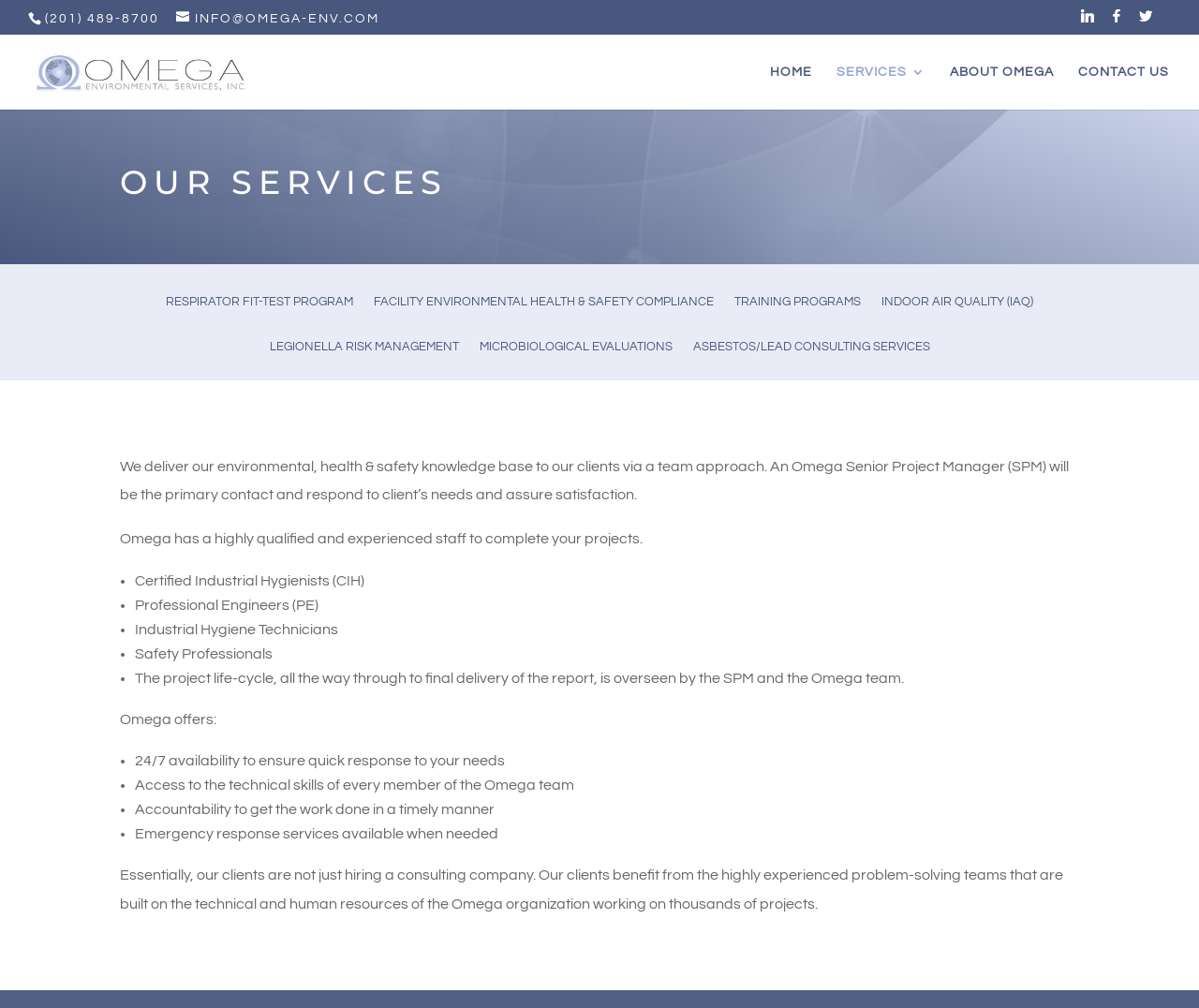Given the content of the image, can you provide a detailed answer to the question?
What is the benefit of hiring Omega Environmental Services, Inc.?

The benefit of hiring Omega can be found in the text content of the webpage, which states that clients benefit from the highly experienced problem-solving teams that are built on the technical and human resources of the Omega organization.